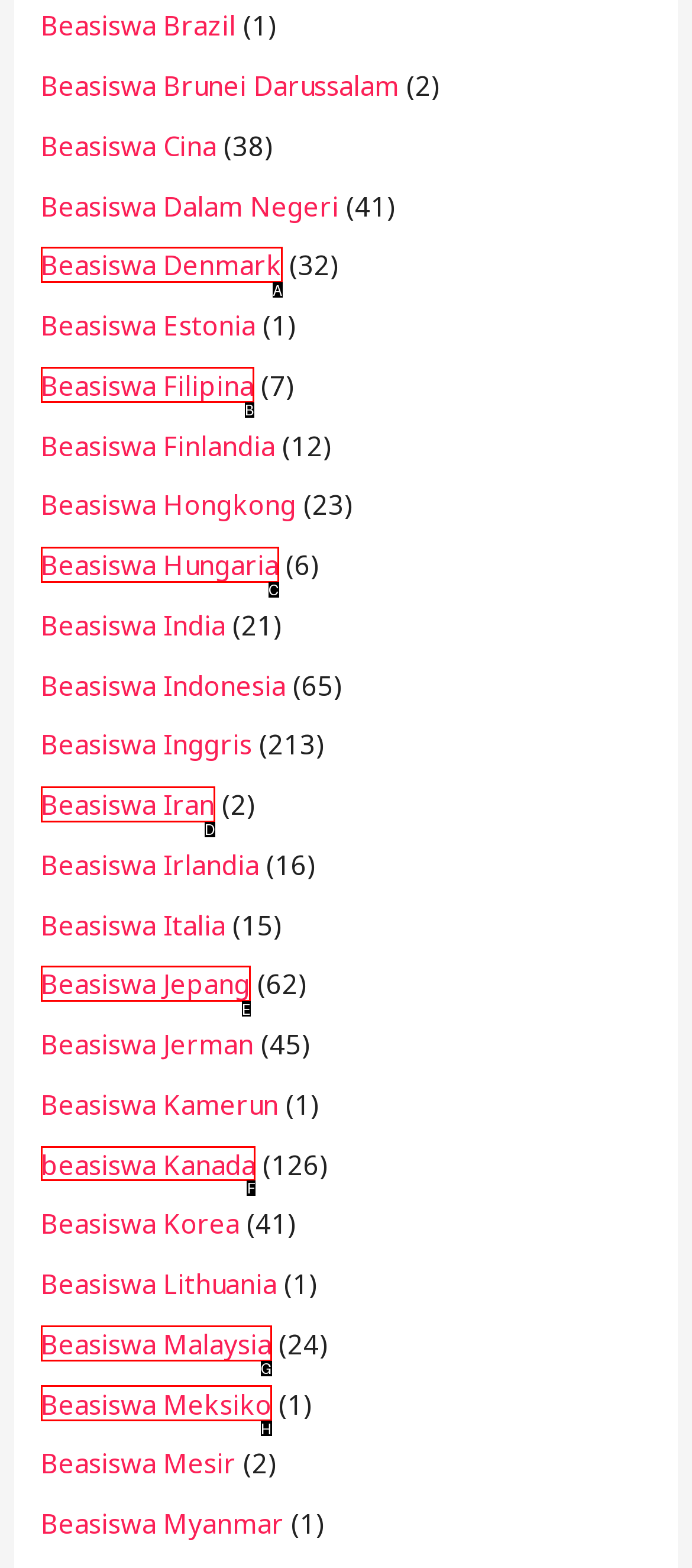Identify the correct UI element to click on to achieve the task: go to family camping. Provide the letter of the appropriate element directly from the available choices.

None